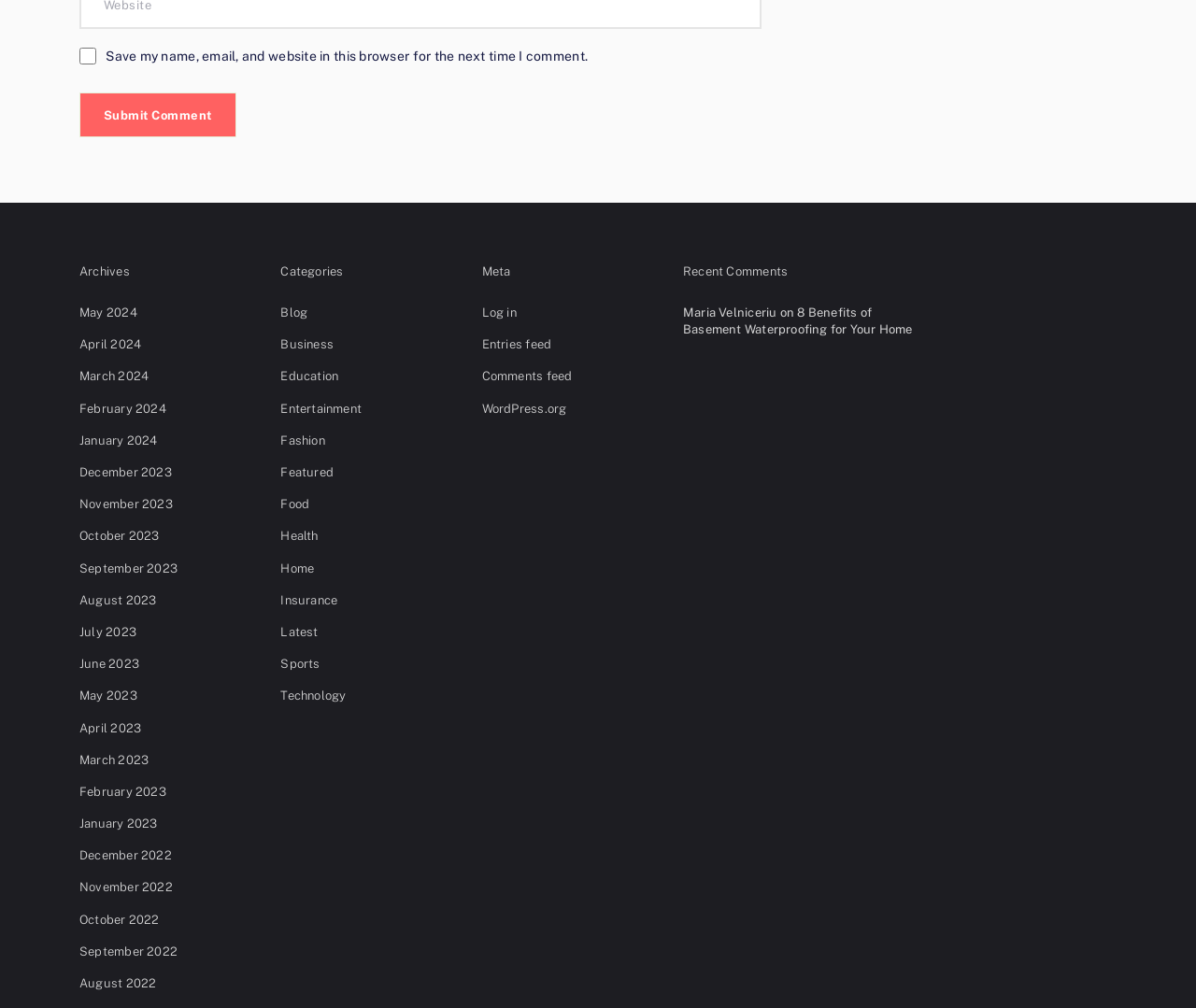Please identify the bounding box coordinates of the clickable region that I should interact with to perform the following instruction: "View archives for May 2024". The coordinates should be expressed as four float numbers between 0 and 1, i.e., [left, top, right, bottom].

[0.066, 0.303, 0.115, 0.317]